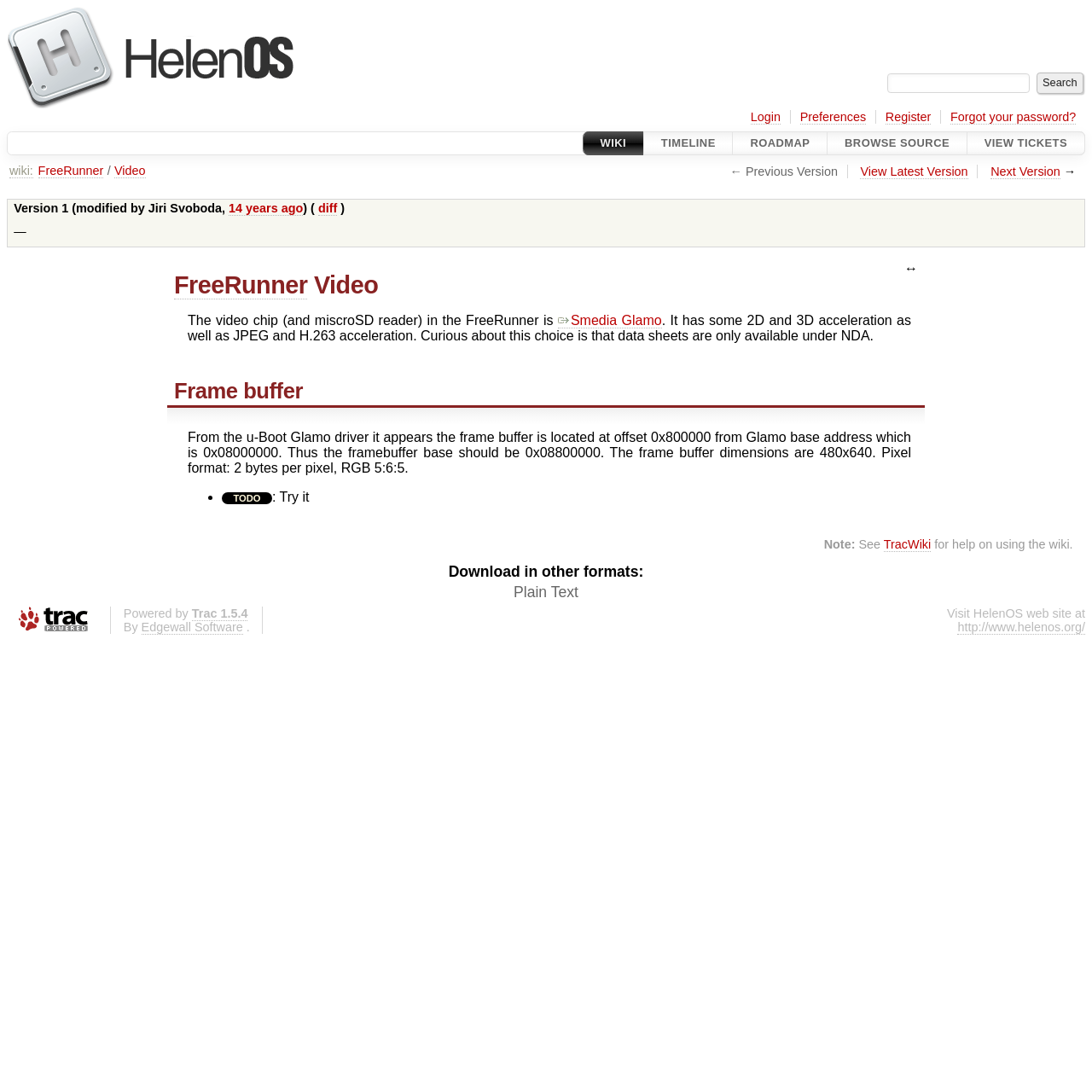Predict the bounding box coordinates for the UI element described as: "Browse Source". The coordinates should be four float numbers between 0 and 1, presented as [left, top, right, bottom].

[0.758, 0.12, 0.885, 0.142]